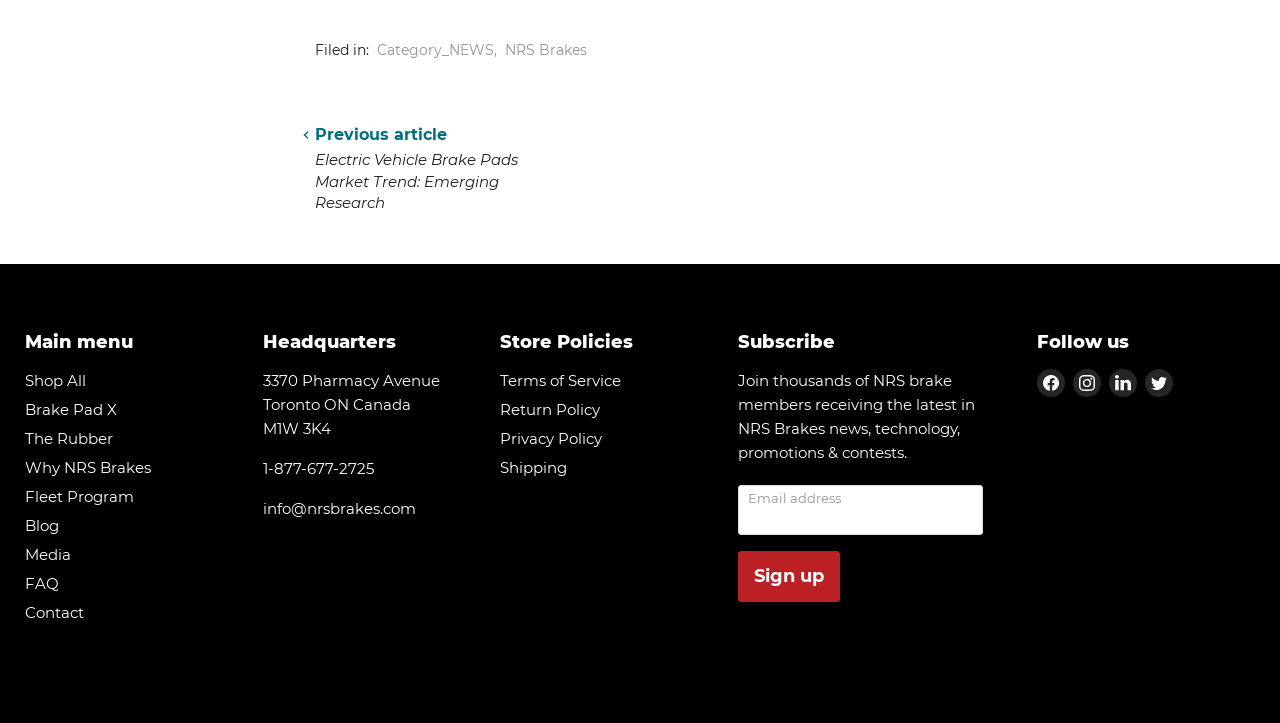Determine the bounding box coordinates for the element that should be clicked to follow this instruction: "Click on the 'Terms of Service' link". The coordinates should be given as four float numbers between 0 and 1, in the format [left, top, right, bottom].

[0.391, 0.513, 0.485, 0.539]